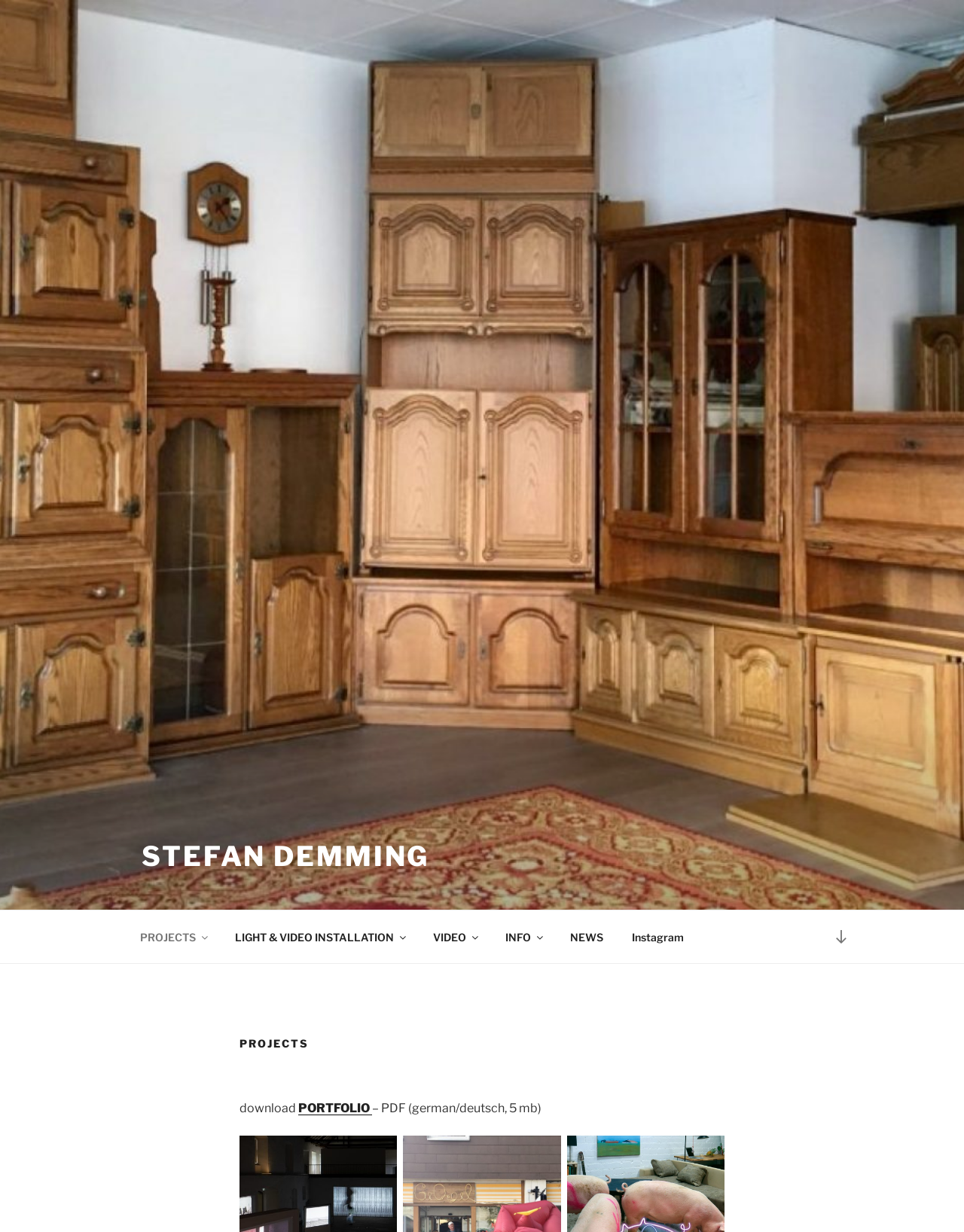How many navigation links are there in the upper menu?
Give a one-word or short-phrase answer derived from the screenshot.

7